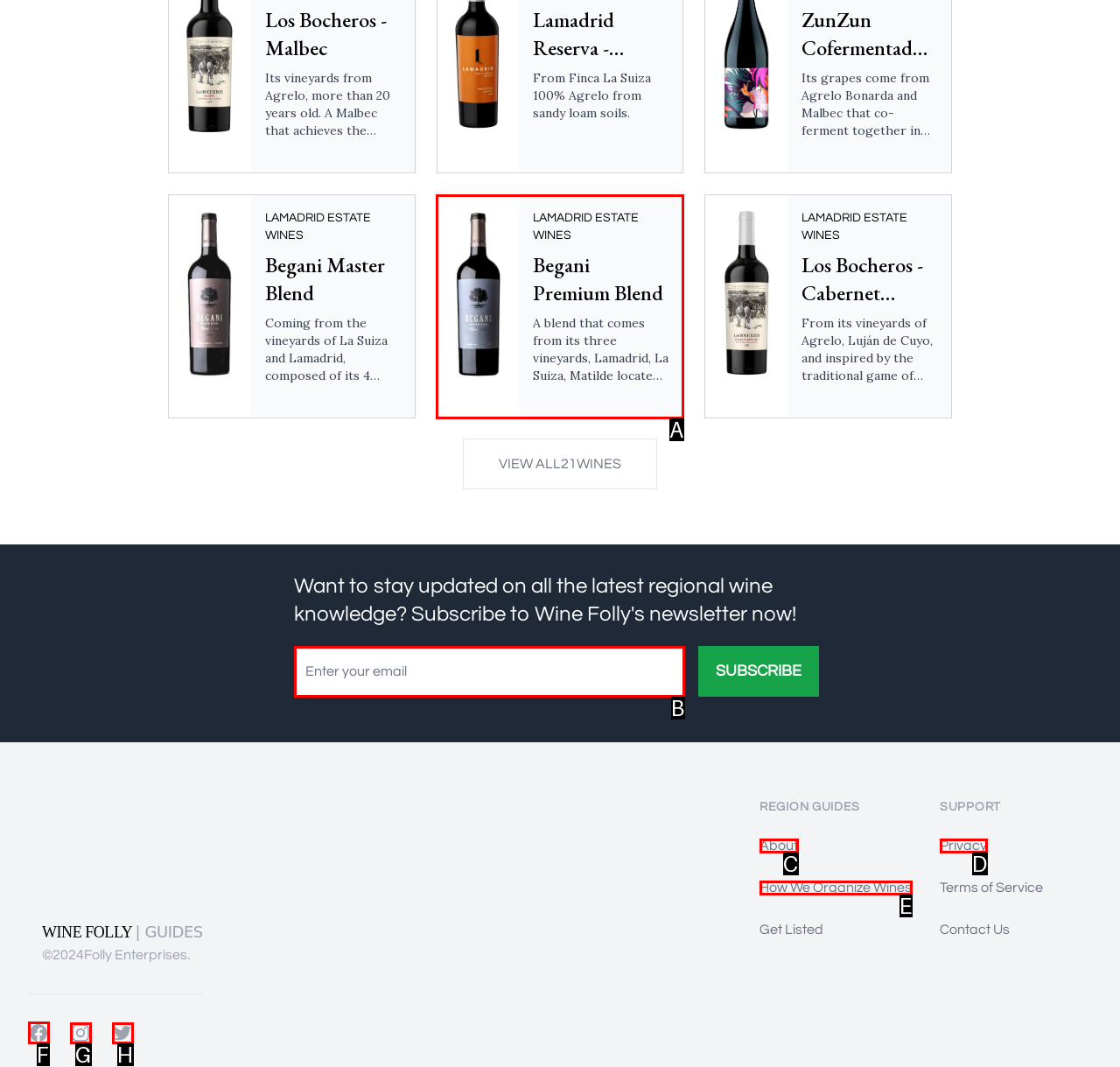Tell me the correct option to click for this task: Follow Wine Folly on Facebook
Write down the option's letter from the given choices.

F